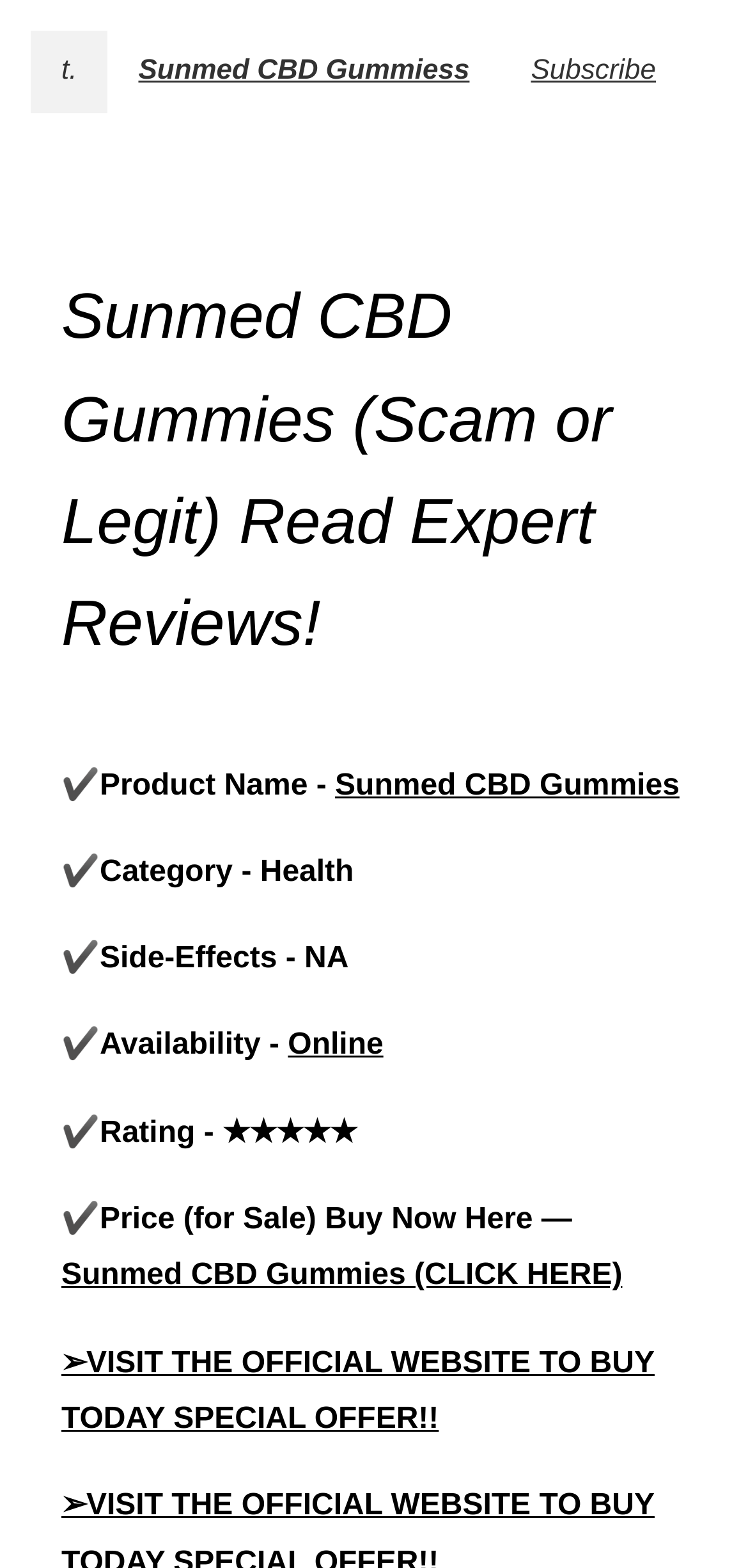Give a concise answer using one word or a phrase to the following question:
How many links are there to visit the official website?

2